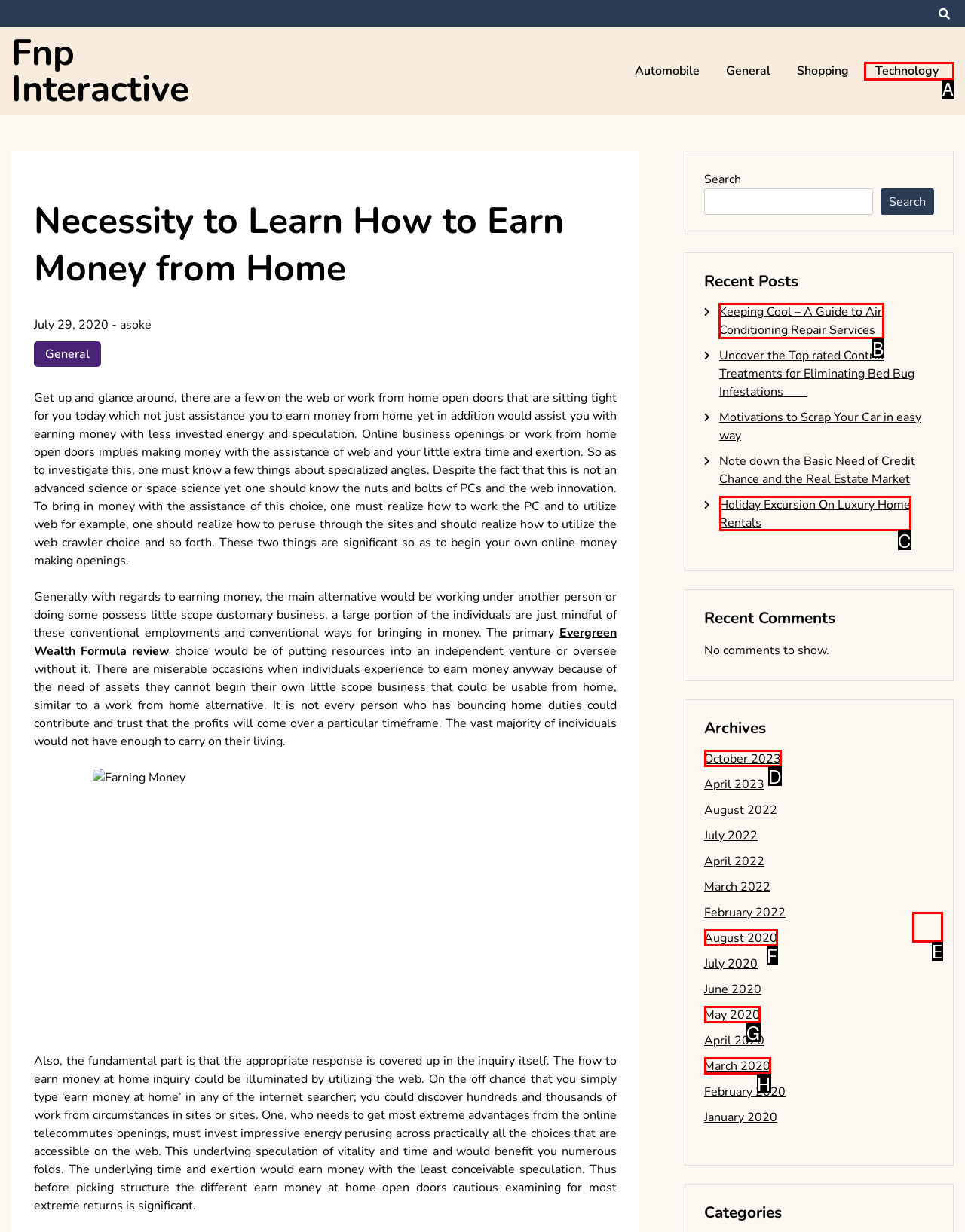Tell me the letter of the UI element I should click to accomplish the task: Read the recent post 'Keeping Cool – A Guide to Air Conditioning Repair Services' based on the choices provided in the screenshot.

B